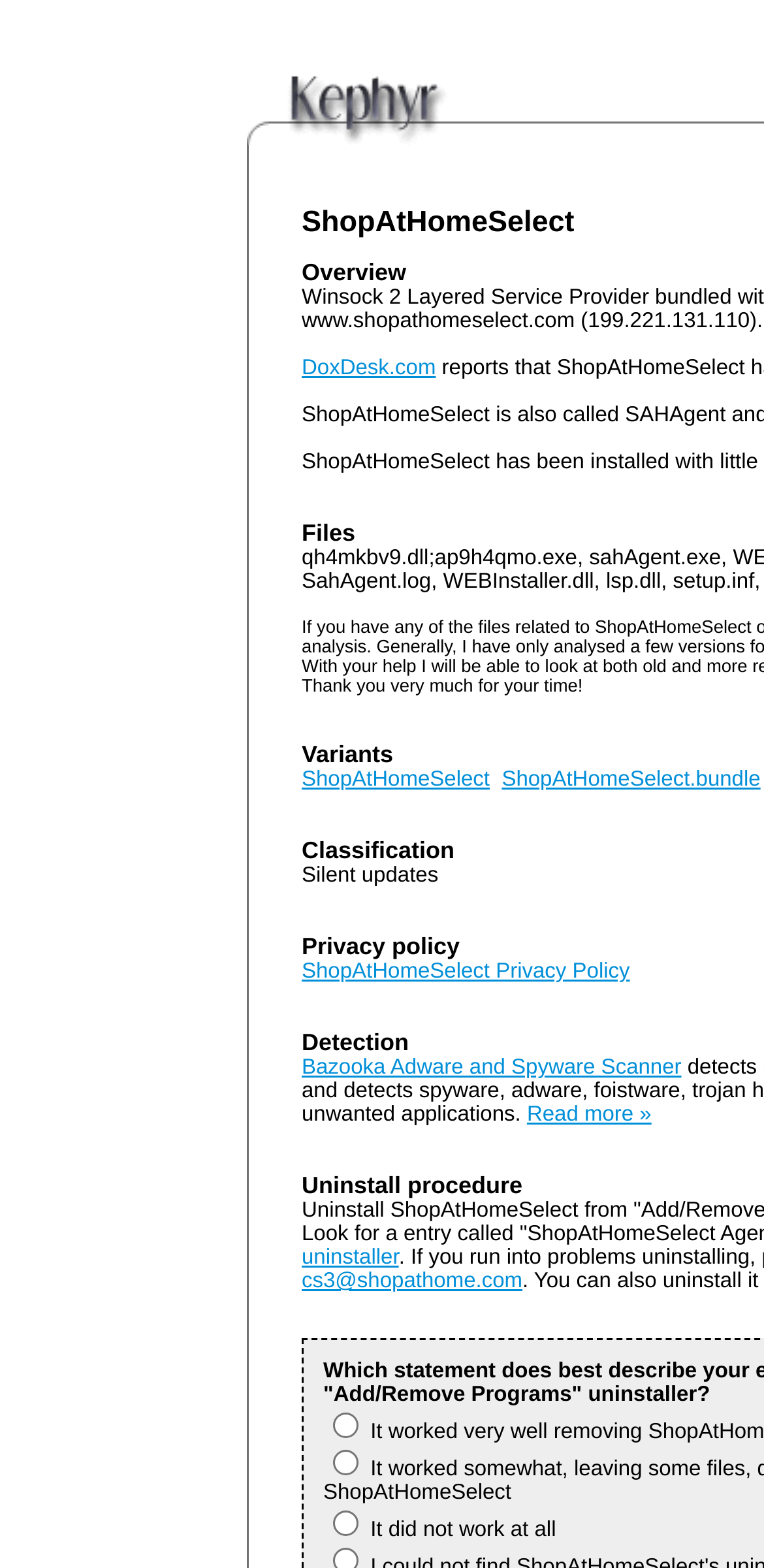Determine the bounding box for the UI element described here: "February 28, 2023".

None